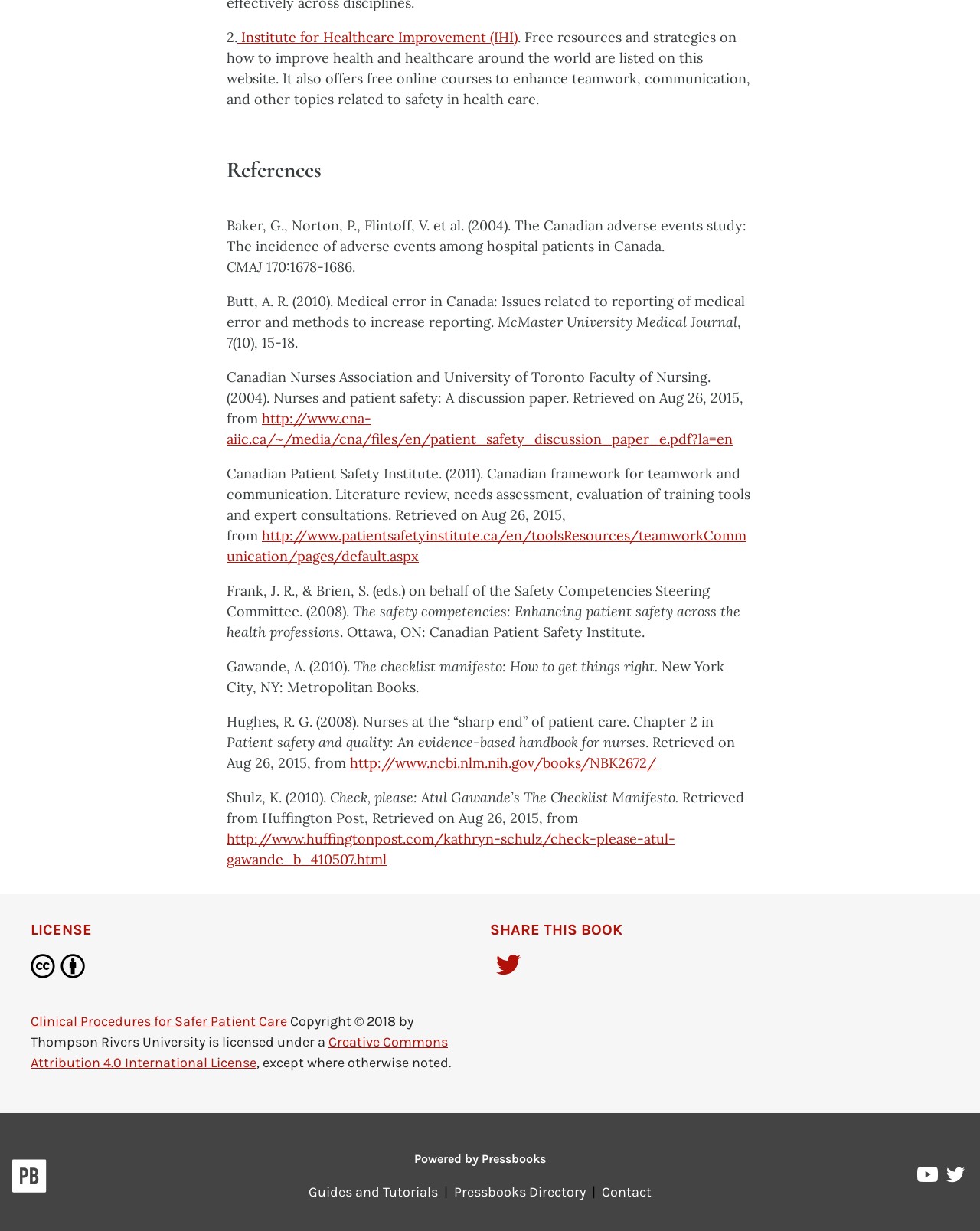Locate the coordinates of the bounding box for the clickable region that fulfills this instruction: "Share this book on Twitter".

[0.5, 0.775, 0.538, 0.799]